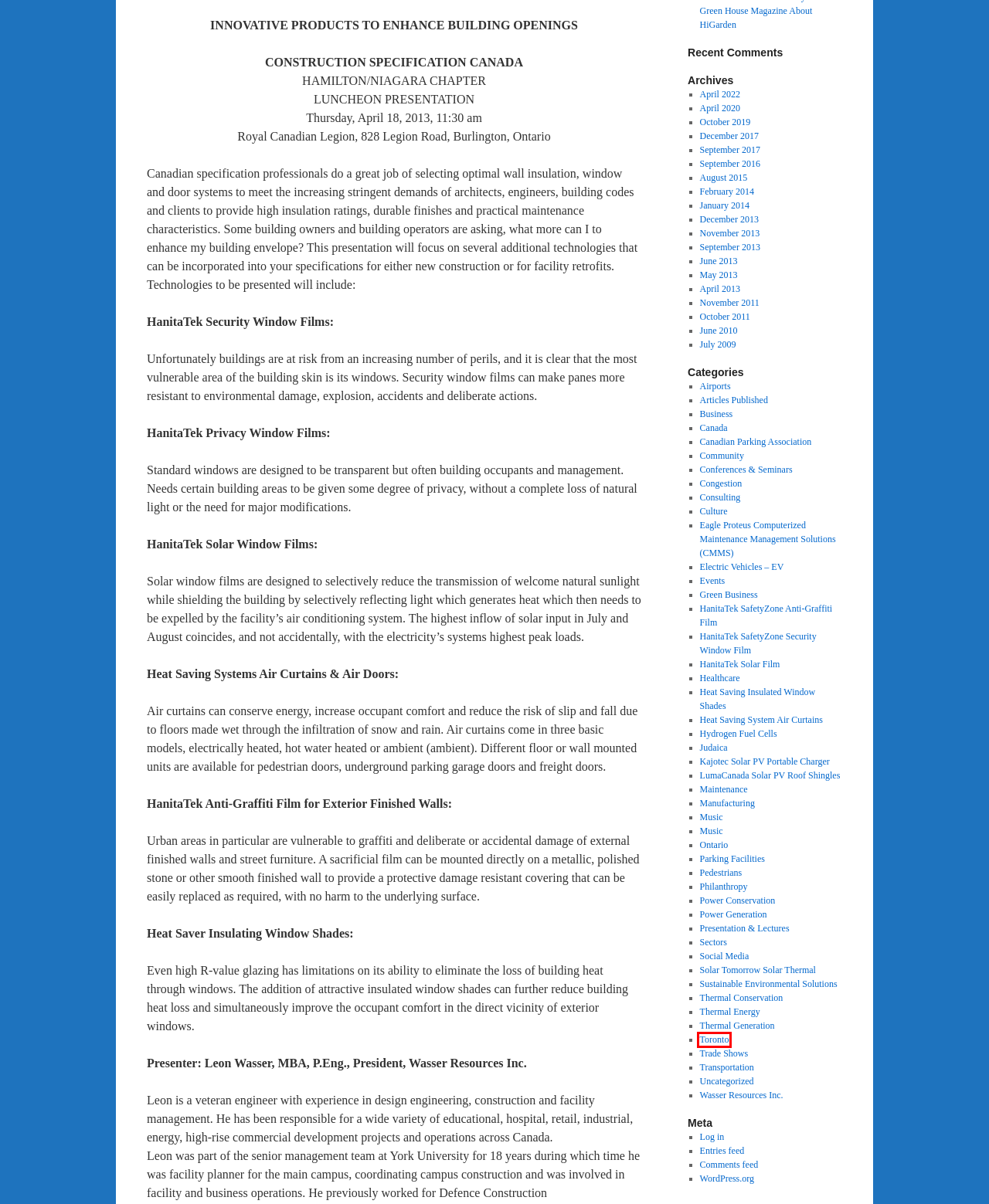Review the screenshot of a webpage that includes a red bounding box. Choose the most suitable webpage description that matches the new webpage after clicking the element within the red bounding box. Here are the candidates:
A. Leon Wasser MBA, P.Eng.
B. Ontario | Leon Wasser MBA, P.Eng.
C. Thermal Generation | Leon Wasser MBA, P.Eng.
D. January 1, 2014 | Leon Wasser MBA, P.Eng.
E. HanitaTek SafetyZone Anti-Graffiti Film | Leon Wasser MBA, P.Eng.
F. Toronto | Leon Wasser MBA, P.Eng.
G. Pedestrians | Leon Wasser MBA, P.Eng.
H. Canada | Leon Wasser MBA, P.Eng.

F